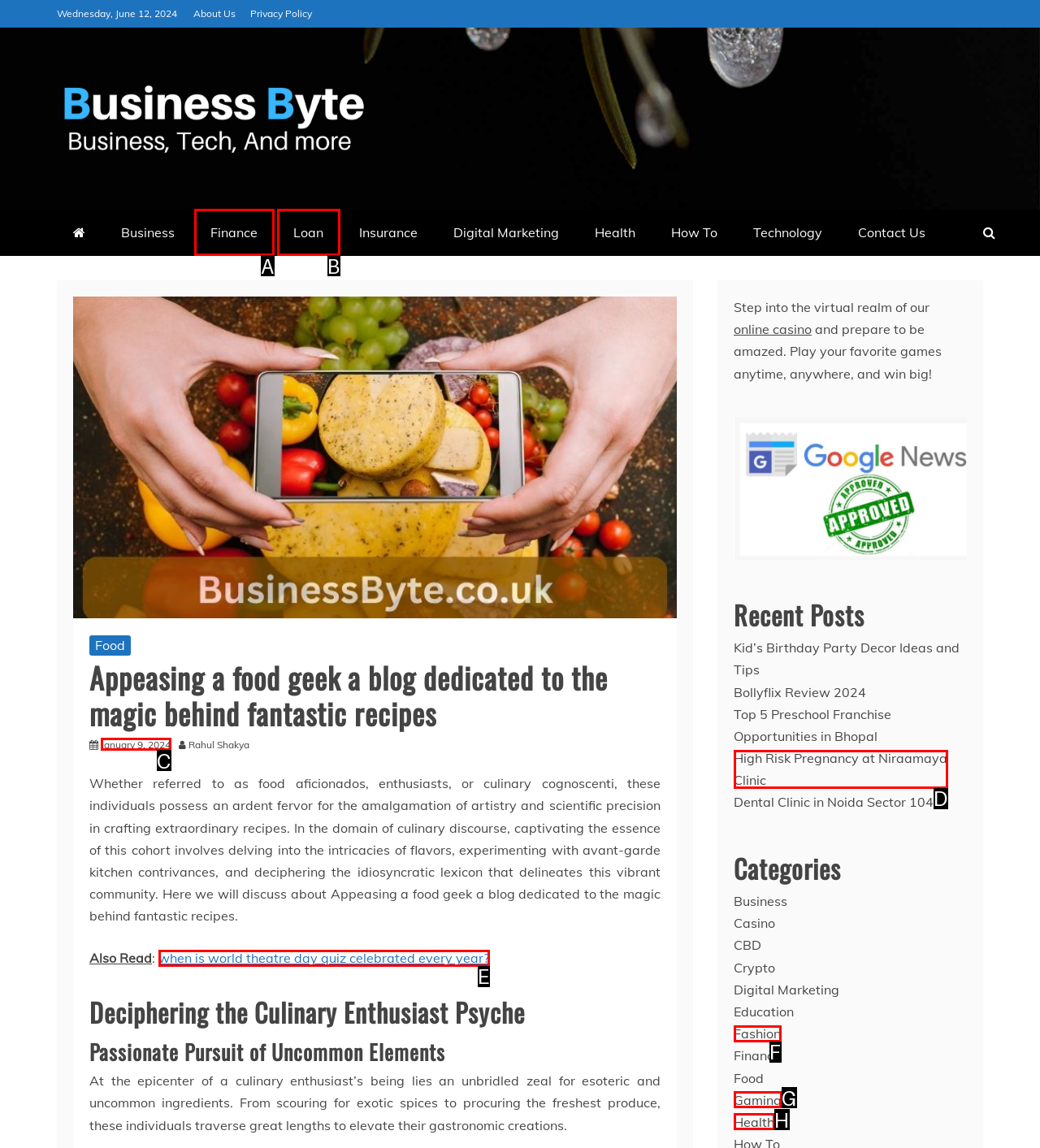Based on the description: Gaming, identify the matching HTML element. Reply with the letter of the correct option directly.

G